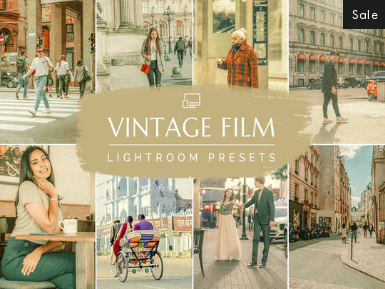What is the purpose of the 'Sale' tag?
Give a detailed explanation using the information visible in the image.

The 'Sale' tag is placed in the upper corner of the banner, suggesting a limited-time offer, which is likely to attract potential customers who are looking for high-quality presets at a discounted price.